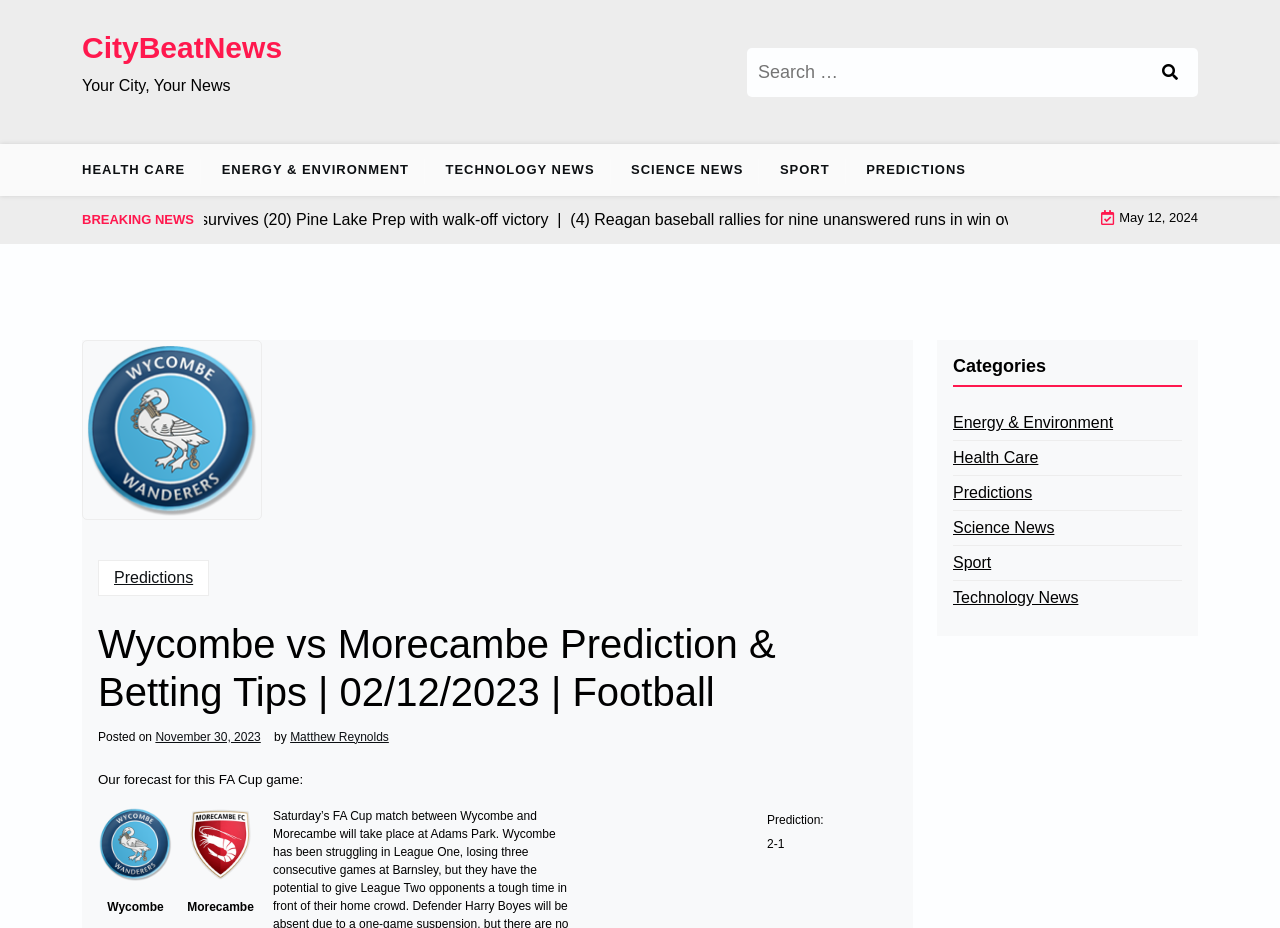What is the name of the news website?
Kindly offer a detailed explanation using the data available in the image.

The name of the news website can be found at the top of the webpage, where it is displayed as a heading and also as a link.